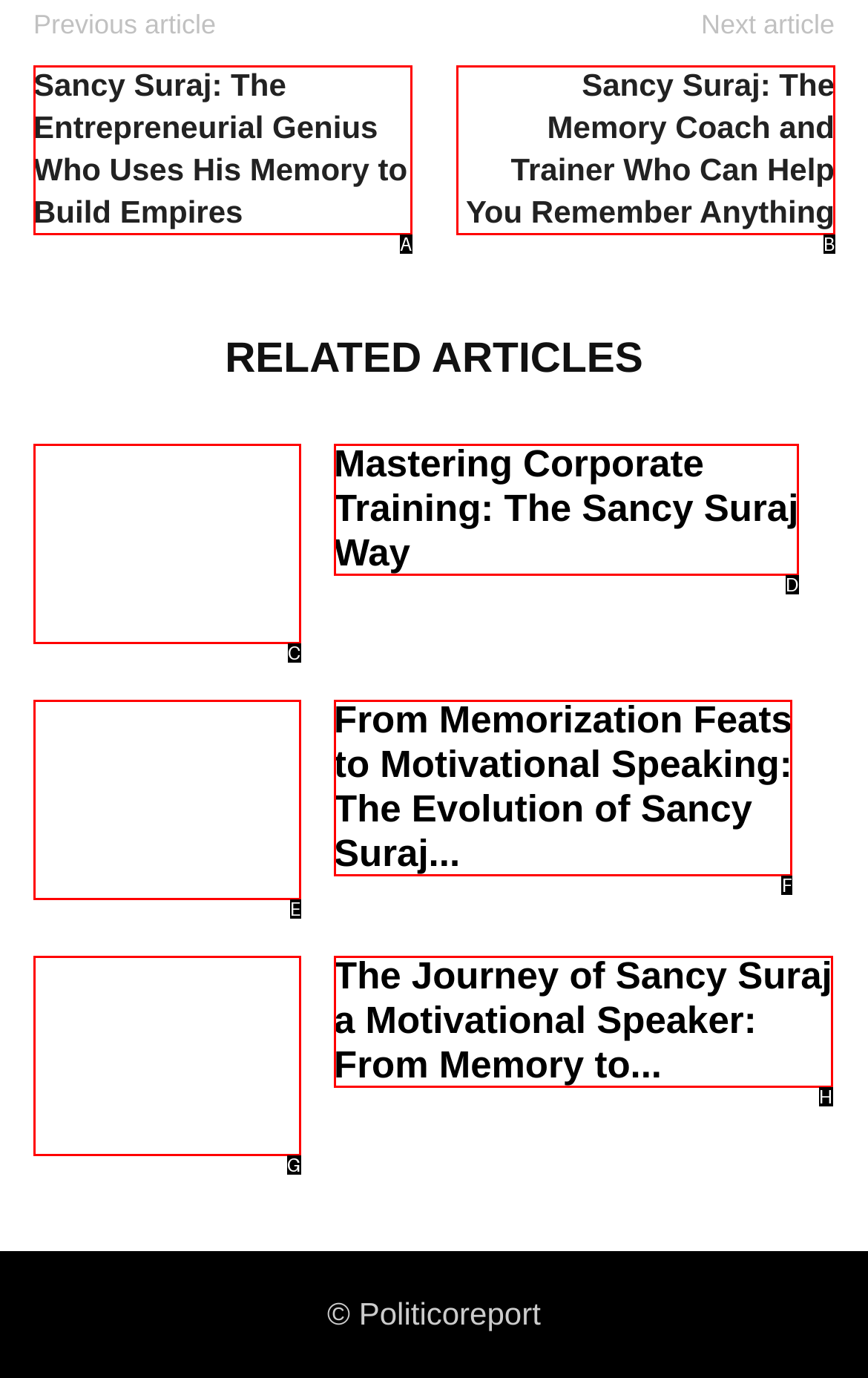Select the appropriate HTML element that needs to be clicked to finish the task: Explore the journey of Sancy Suraj as a motivational speaker
Reply with the letter of the chosen option.

H